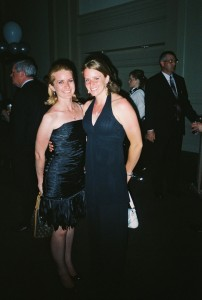What is the atmosphere of the gathering?
By examining the image, provide a one-word or phrase answer.

Joyful